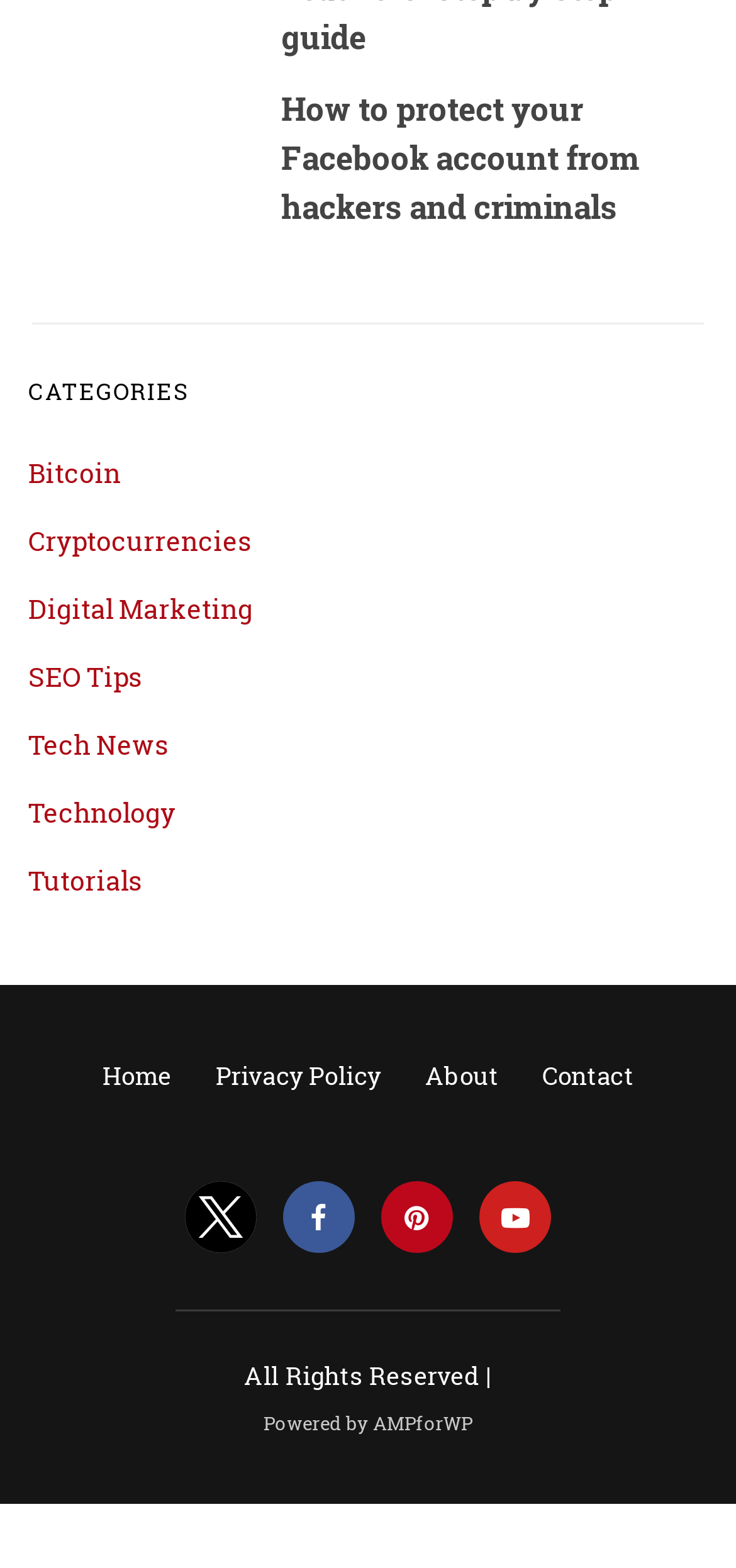Provide the bounding box coordinates of the HTML element this sentence describes: "Cryptocurrencies". The bounding box coordinates consist of four float numbers between 0 and 1, i.e., [left, top, right, bottom].

[0.038, 0.333, 0.341, 0.356]